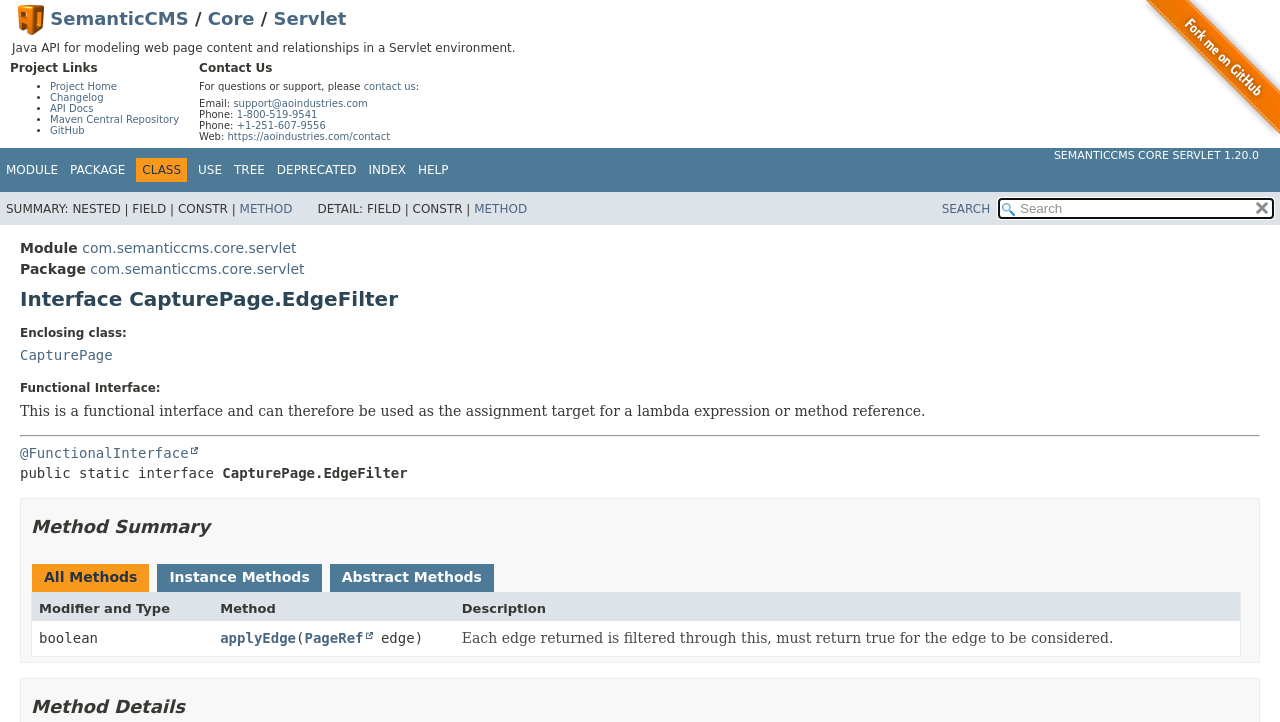Find the bounding box coordinates of the area to click in order to follow the instruction: "Search for something".

[0.78, 0.274, 0.995, 0.303]